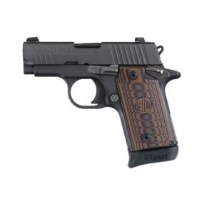Describe the scene depicted in the image with great detail.

This image showcases the Sig Sauer P238 Select Micro-Compact pistol, known for its compact size and lightweight design, making it an excellent choice for concealed carry. The firearm features a sleek black finish with a distinctive textured grip, enhancing both comfort and control during use. The grip frame is crafted from high-performance, glass-filled nylon, providing durability and lightweight handling. The P238 incorporates a manual safety and a D-shaped magazine release, allowing for intuitive operation suitable for both left- and right-handed shooters. Additionally, this model includes an integral accessory mounting rail for tactical accessories such as lights or lasers, a dovetailed high-visibility 3-dot sight system, and ships with both a 15-round and a 10-round magazine, highlighting its versatility and readiness for various shooting applications.